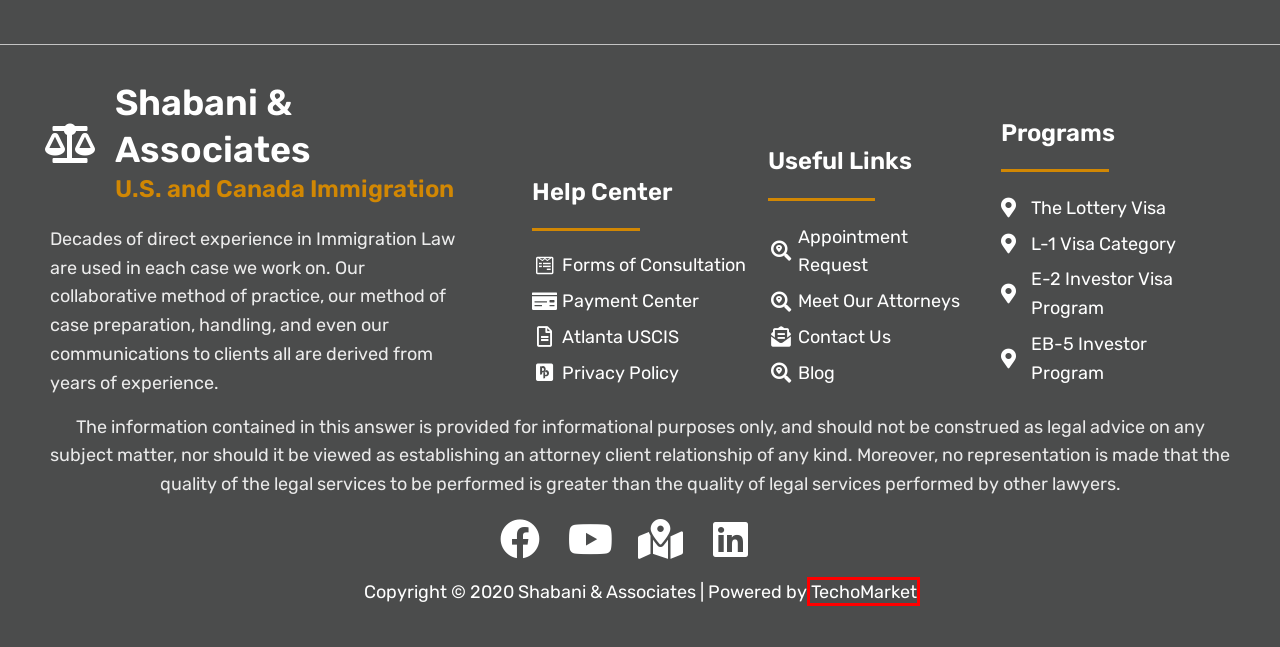A screenshot of a webpage is given, featuring a red bounding box around a UI element. Please choose the webpage description that best aligns with the new webpage after clicking the element in the bounding box. These are the descriptions:
A. Payment Center - Michael Shabani
B. E-2 Investor Visa - Michael Shabani
C. Forms of Consultation - Michael Shabani
D. The Lottery Visa - Michael Shabani
E. EB-5 Immigrant Investor - Michael Shabani
F. Digital Marketing Agency - Grow Your Business with TechoMarket
G. Michael Shabani - Privacy Policy
H. Atlanta USCIS - Michael Shabani

F